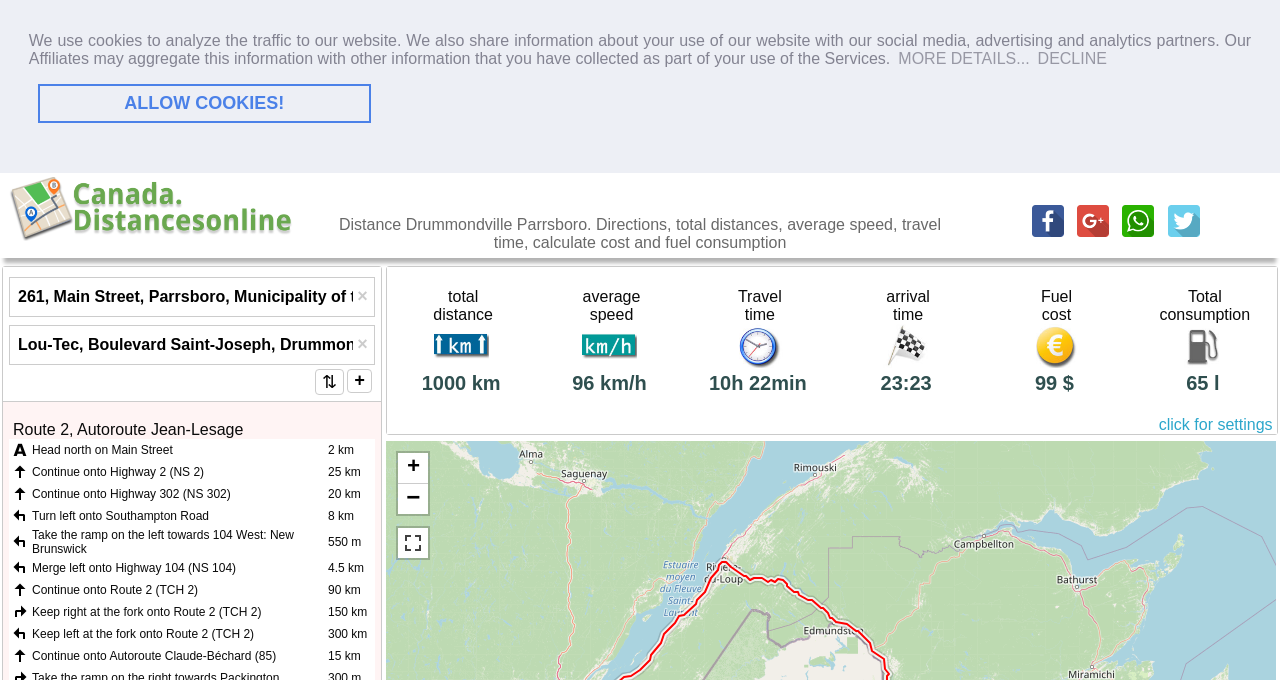Reply to the question below using a single word or brief phrase:
What is the average speed between Drummondville and Parrsboro?

96 km/h